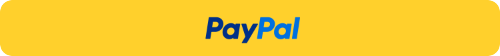Use one word or a short phrase to answer the question provided: 
What does the stylized design of the PayPal logo emphasize?

Digital payments and financial transactions